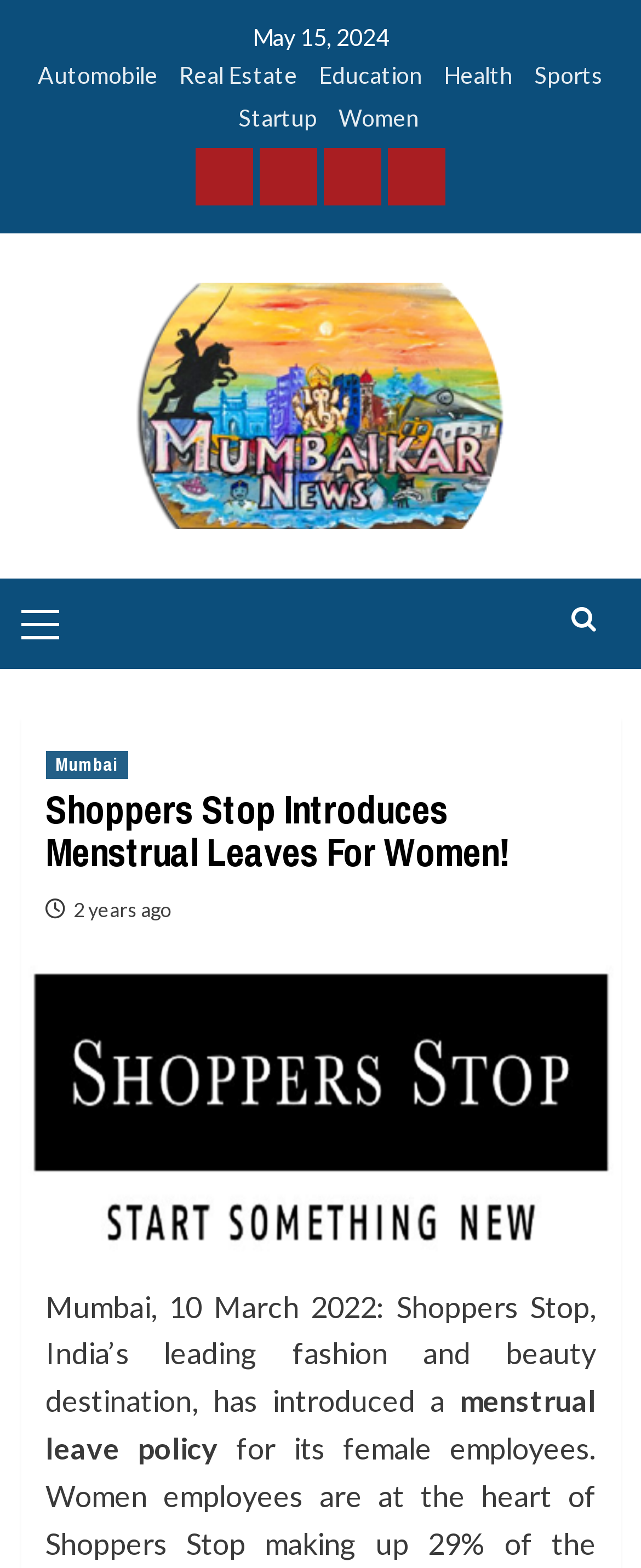Please locate the bounding box coordinates of the element that should be clicked to complete the given instruction: "Check the date of the news".

[0.394, 0.015, 0.606, 0.032]